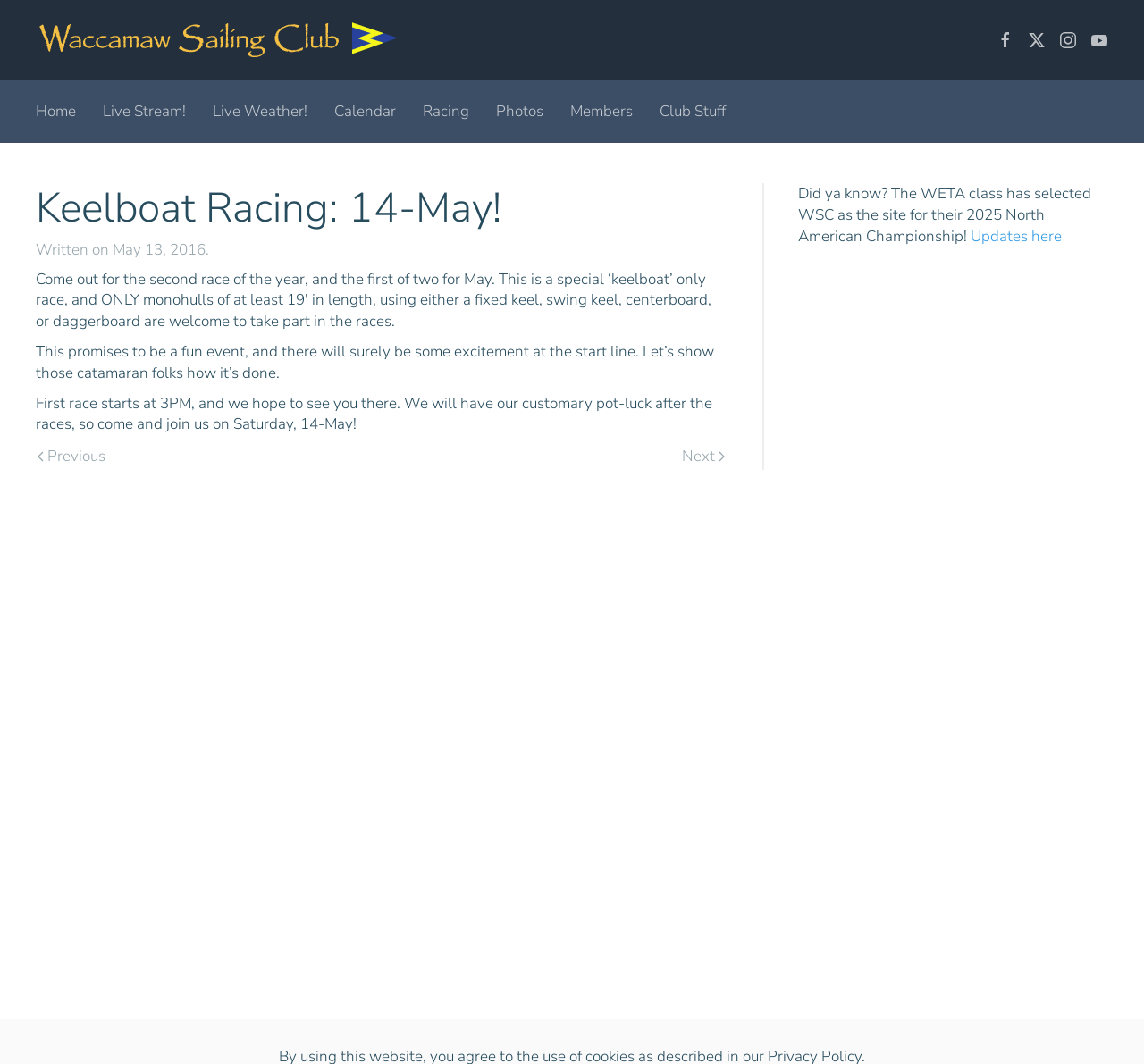What is the start time of the first race?
Answer the question with detailed information derived from the image.

According to the webpage content, it is mentioned that 'First race starts at 3PM, and we hope to see you there.' This indicates that the start time of the first race is 3PM.